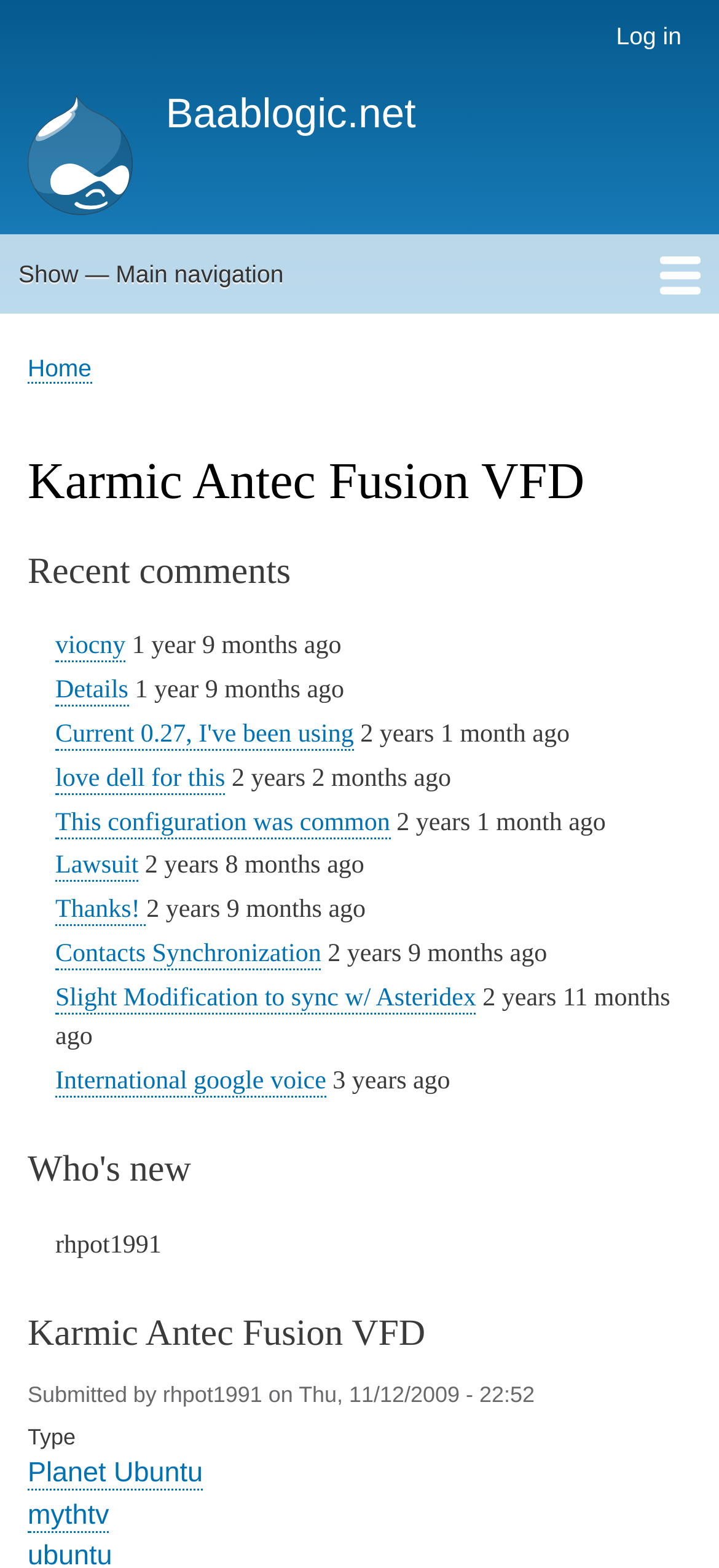From the details in the image, provide a thorough response to the question: How many comments are shown on the page?

I counted the number of links with text starting with a username, such as 'viocny', and found 9 comments.